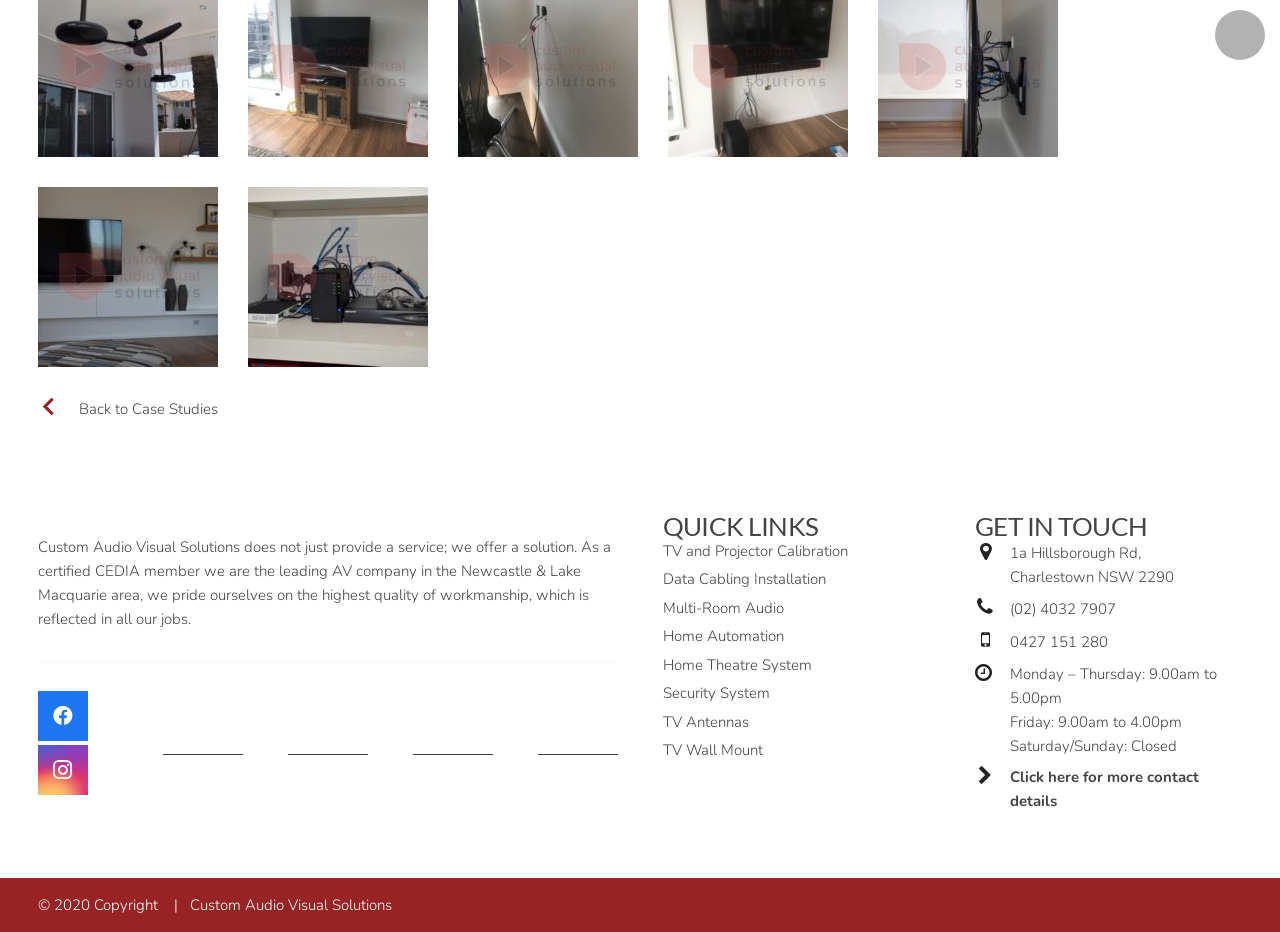Based on the visual content of the image, answer the question thoroughly: What is the company's address?

The company's address can be inferred from the text '1a Hillsborough Rd,' and 'Charlestown NSW 2290' which are located at the bottom of the webpage, indicating that it is the company's address.